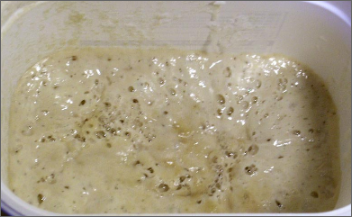Generate a complete and detailed caption for the image.

This image showcases a bubbling sourdough starter, a vital element for baking delicious sourdough bread. The starter, housed in a container, displays an active fermentation process, characterized by a bubbly and frothy surface. This indicates that the mixture of flour and water is alive with yeast and bacteria, essential for leavening the dough. The sourdough starter is typically made from organic rye flour, noted for producing the best results, though other flours like wheat can also suffice. The rich, yeasty aroma and the lively bubbles signify that the starter has begun to develop its unique character, making it ready for baking after proper feeding and nurturing. This visual representation is part of a guide on sourdough starters, emphasizing the importance of maintaining an active starter for successful baking.